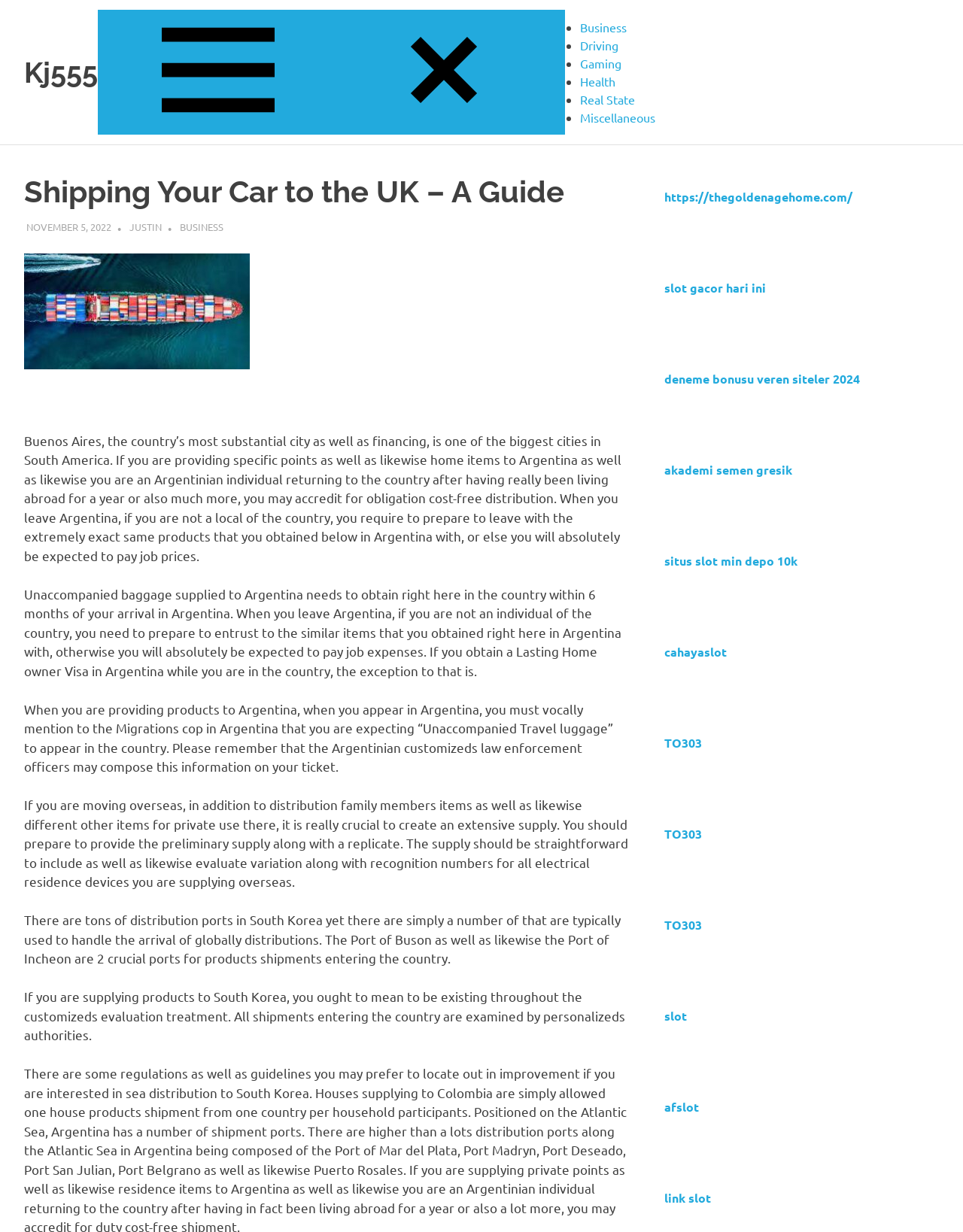Locate the bounding box coordinates of the area you need to click to fulfill this instruction: 'Click on the 'https://thegoldenagehome.com/' link'. The coordinates must be in the form of four float numbers ranging from 0 to 1: [left, top, right, bottom].

[0.69, 0.09, 0.885, 0.103]